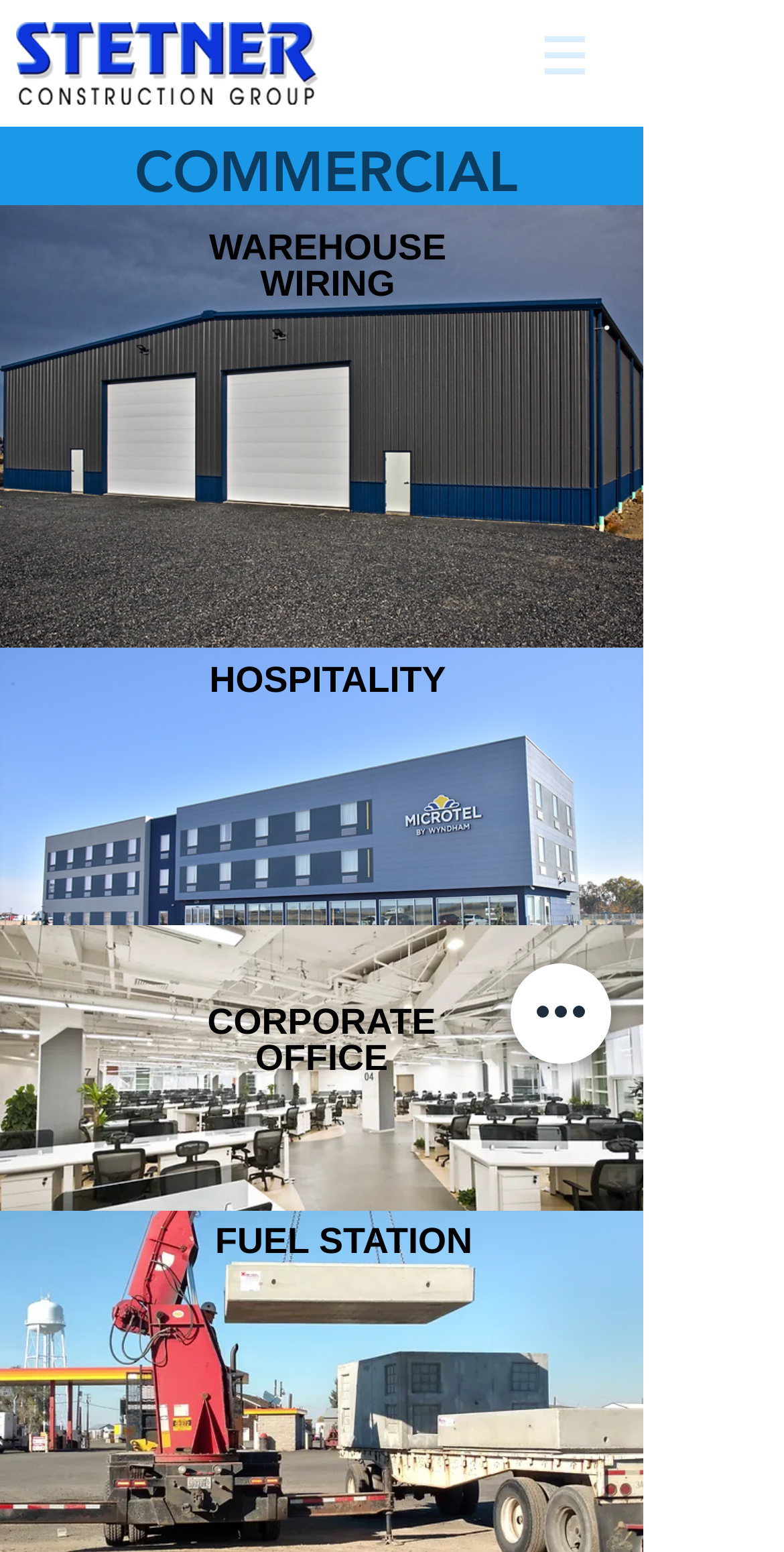Provide your answer to the question using just one word or phrase: What is the purpose of the 'Quick actions' button?

Unknown